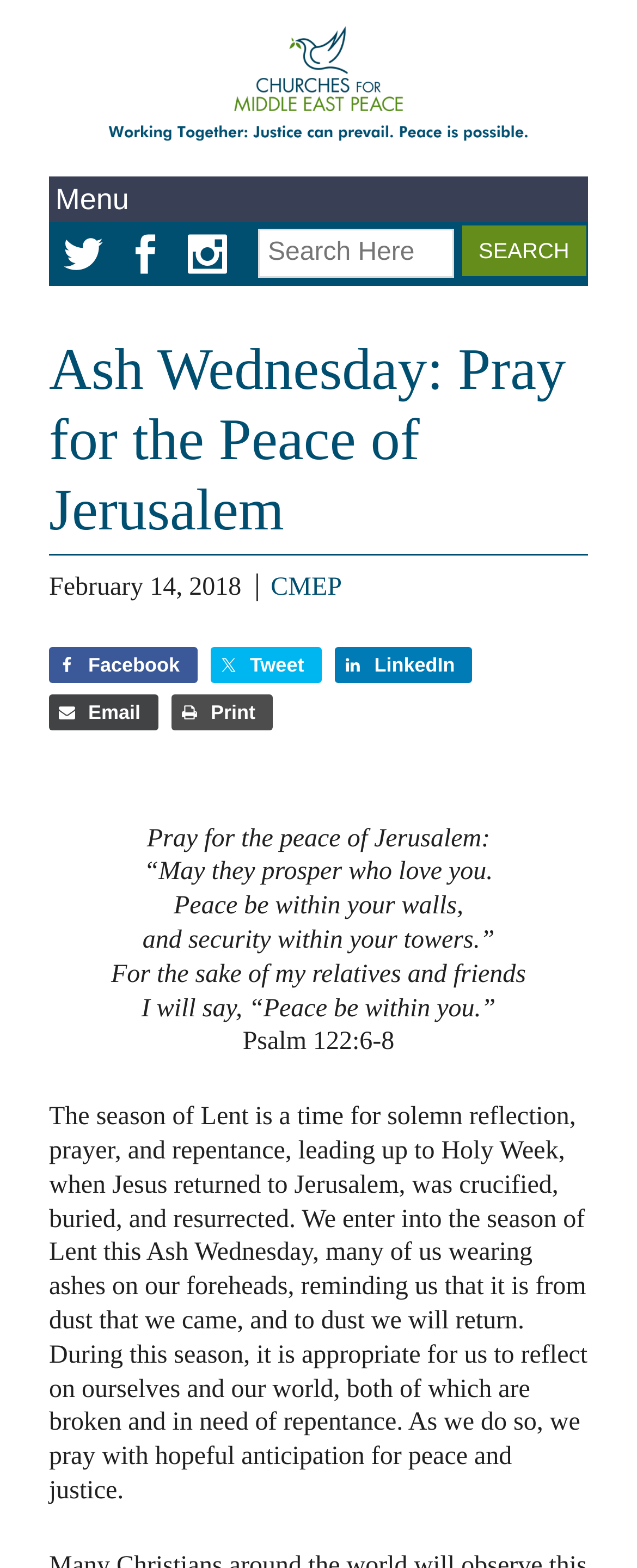Locate the bounding box of the UI element described in the following text: "name="s" placeholder="Search Here"".

[0.405, 0.146, 0.713, 0.177]